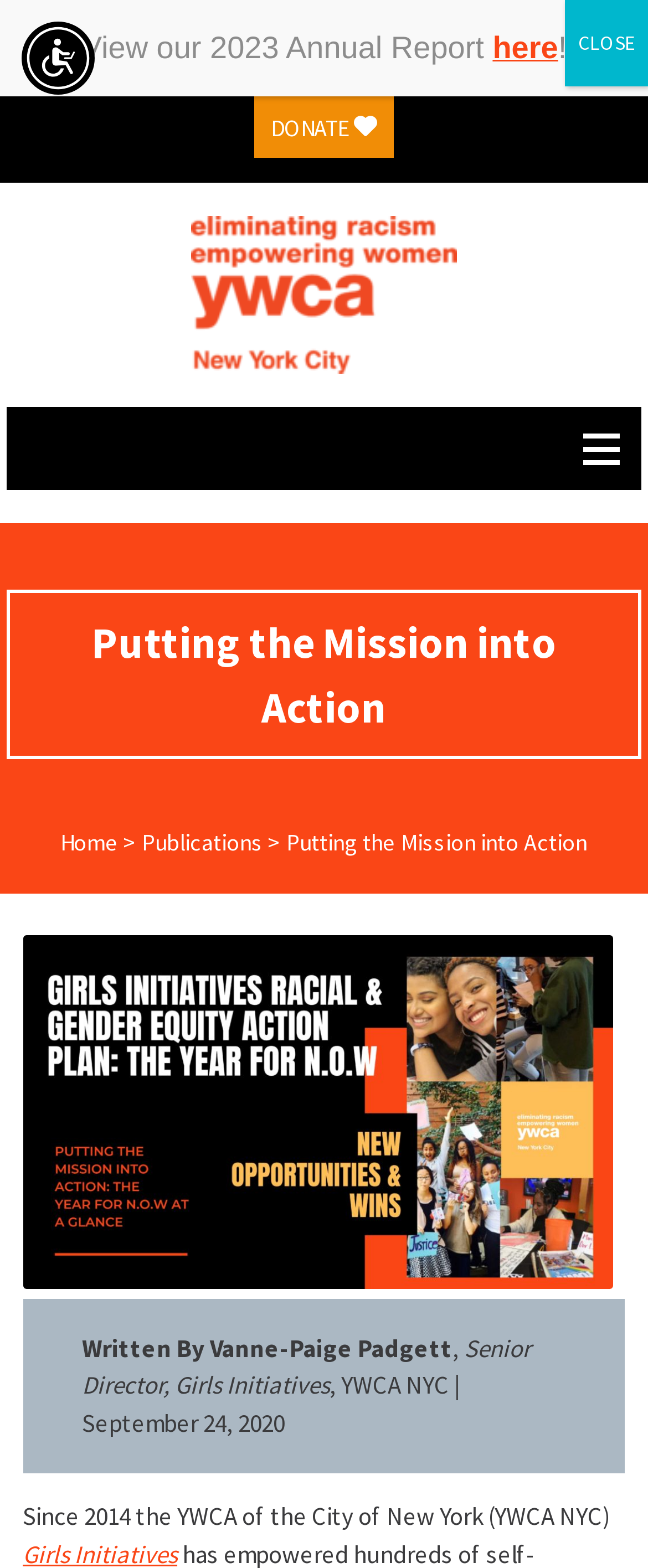Who wrote the article on the webpage?
Use the image to give a comprehensive and detailed response to the question.

I found a StaticText element with the text 'Written By Vanne-Paige Padgett' which suggests that Vanne-Paige Padgett is the author of the article on the webpage.